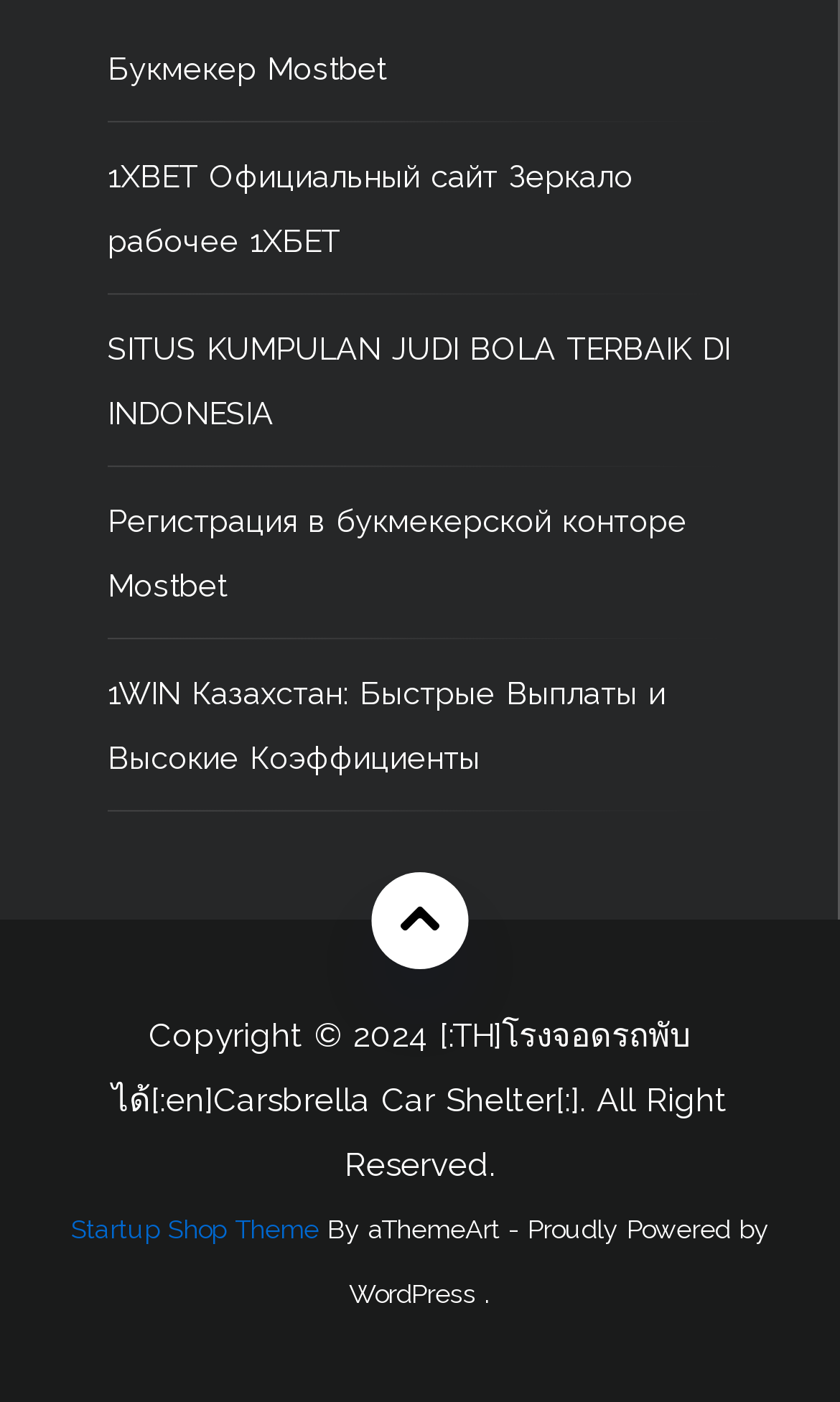How many links are above the copyright text?
Please describe in detail the information shown in the image to answer the question.

By analyzing the bounding box coordinates, I found that the copyright text has a y1 coordinate of 0.725, and the links have y1 coordinates ranging from 0.035 to 0.481, which are all above the copyright text. Therefore, there are 6 links above the copyright text.